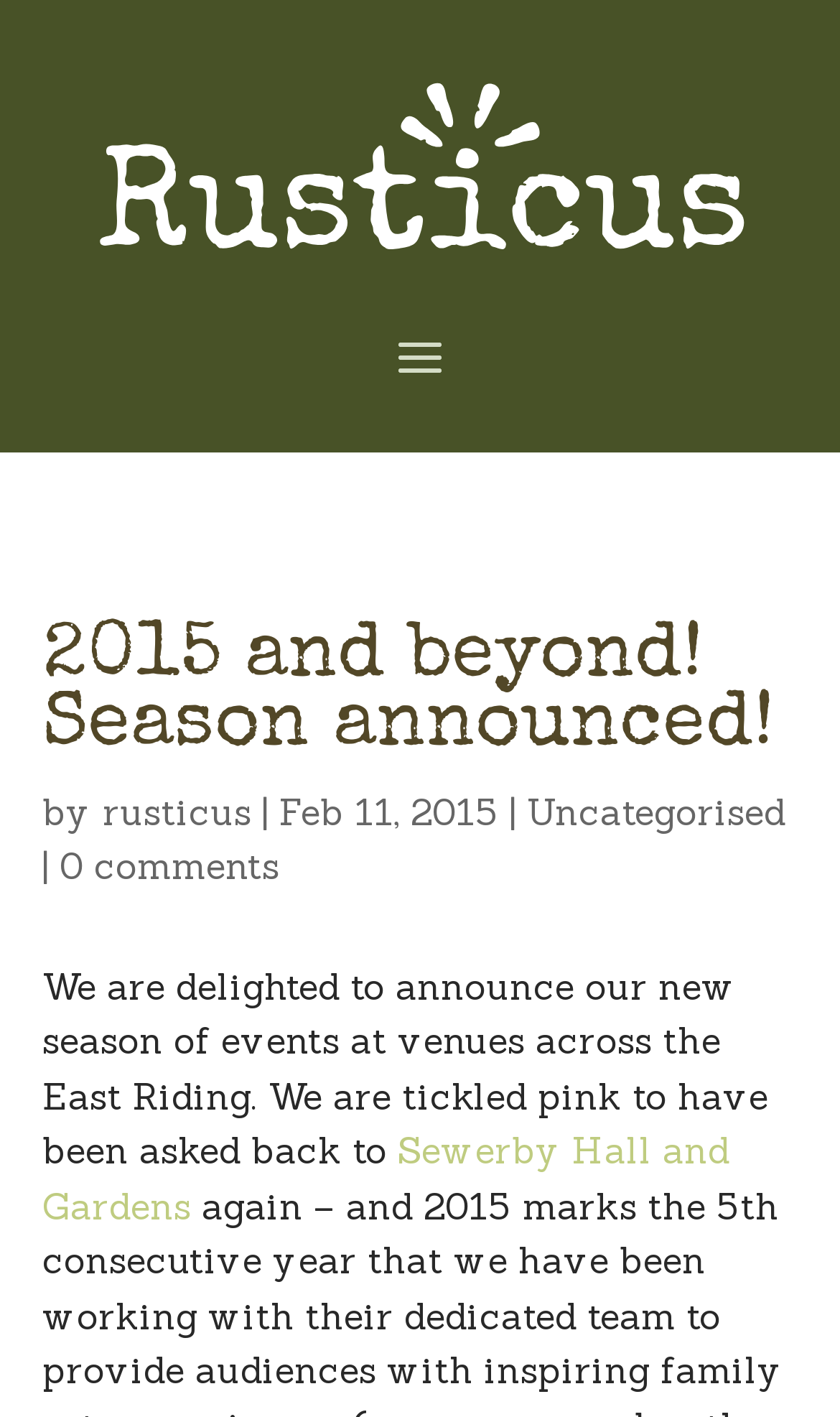Give a detailed account of the webpage's layout and content.

The webpage appears to be an announcement page for a new season of events. At the top, there is a prominent link and an accompanying image, taking up most of the width of the page. Below this, there is a large heading that reads "2015 and beyond! Season announced!".

Following the heading, there is a line of text that includes the author's name, "rusticus", and the date "Feb 11, 2015". This line also contains a link to the category "Uncategorised" and another link to "0 comments".

The main content of the page is a paragraph of text that announces the new season of events, mentioning that they will be held at venues across the East Riding, and specifically highlighting the return to Sewerby Hall and Gardens. This paragraph is positioned below the heading and the author information. The link to Sewerby Hall and Gardens is embedded within the paragraph.